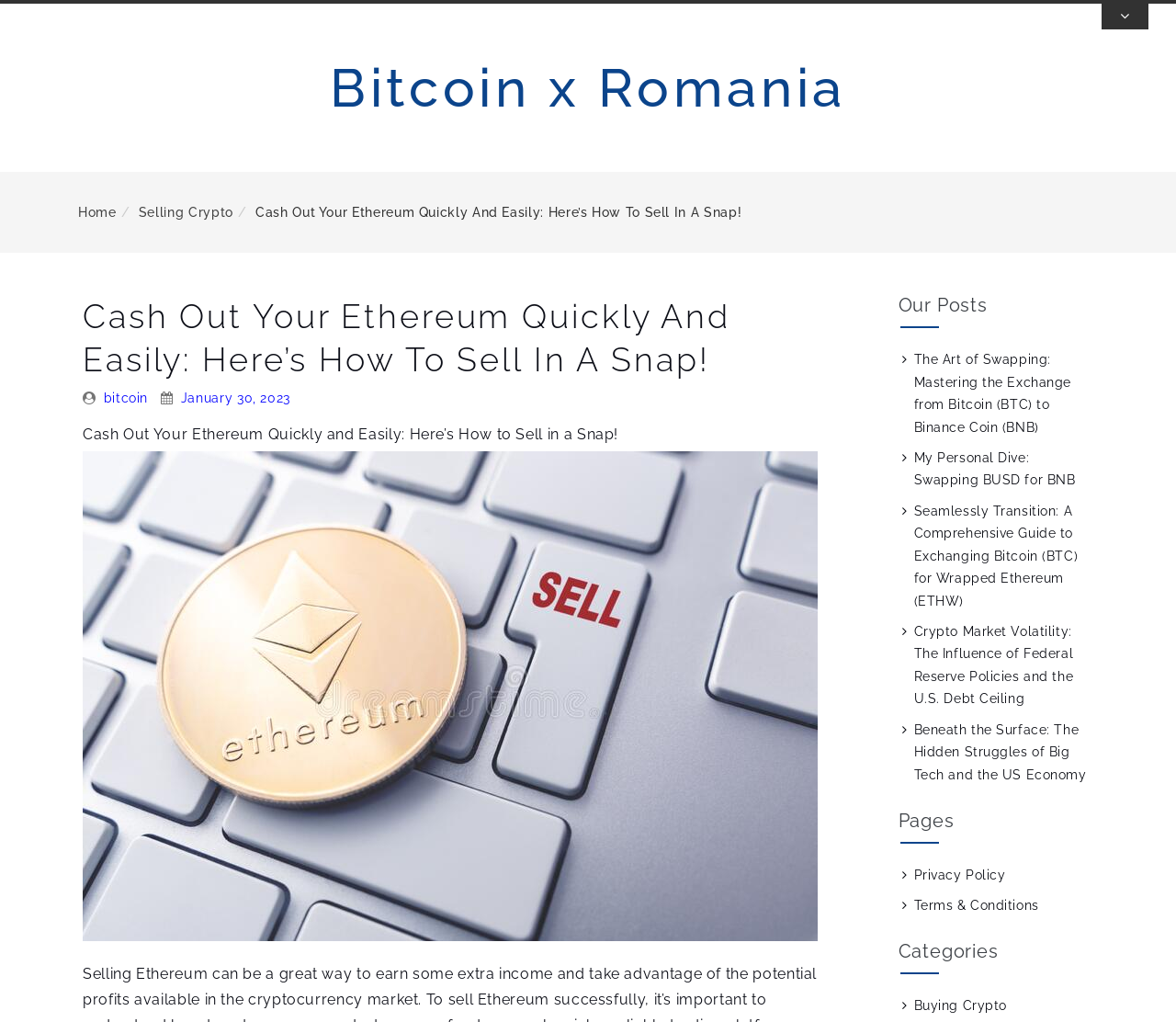Determine the bounding box coordinates of the clickable region to carry out the instruction: "Click the link at the bottom left corner".

None